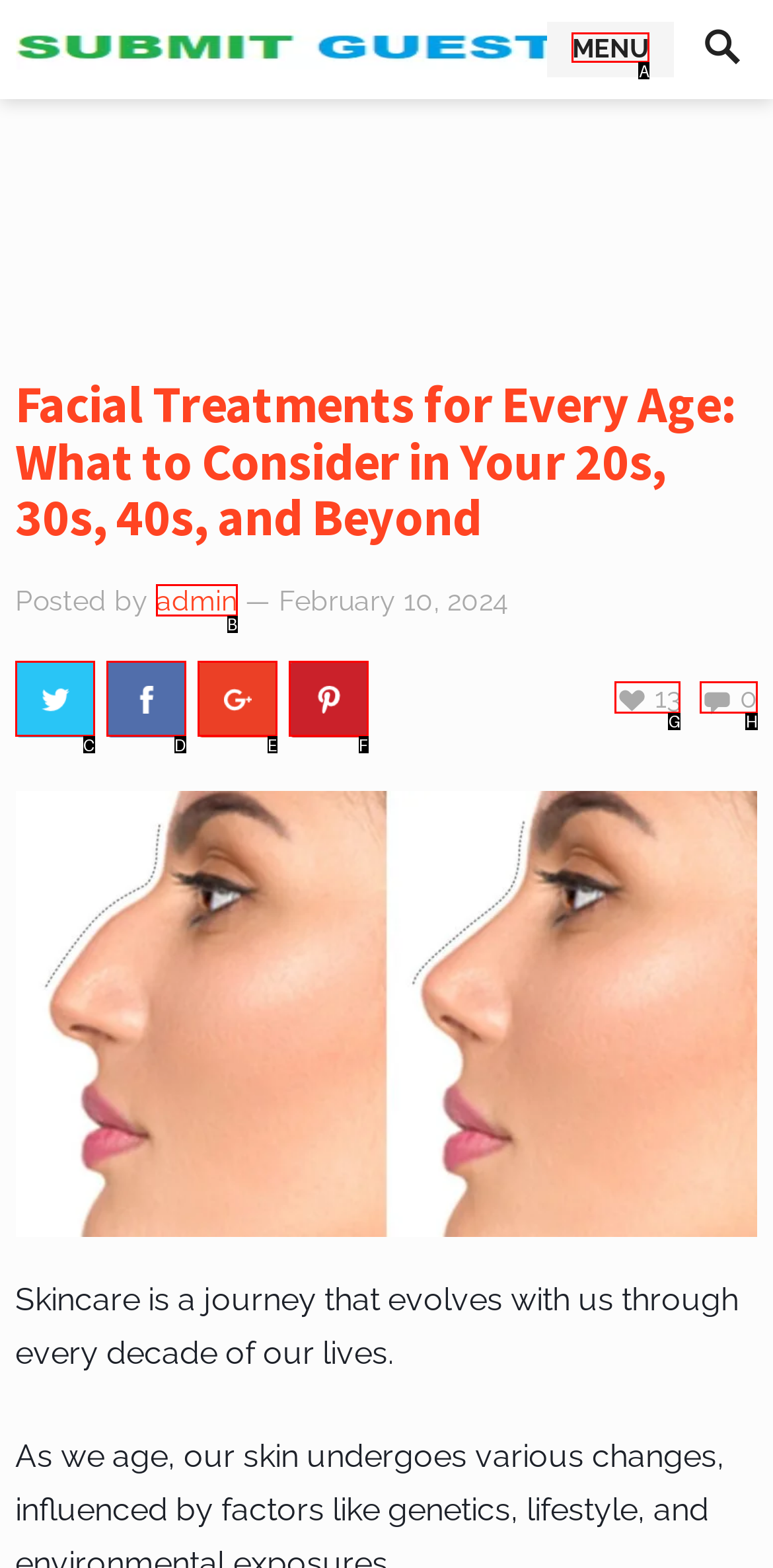Identify the letter of the UI element I need to click to carry out the following instruction: Click the MENU button

A